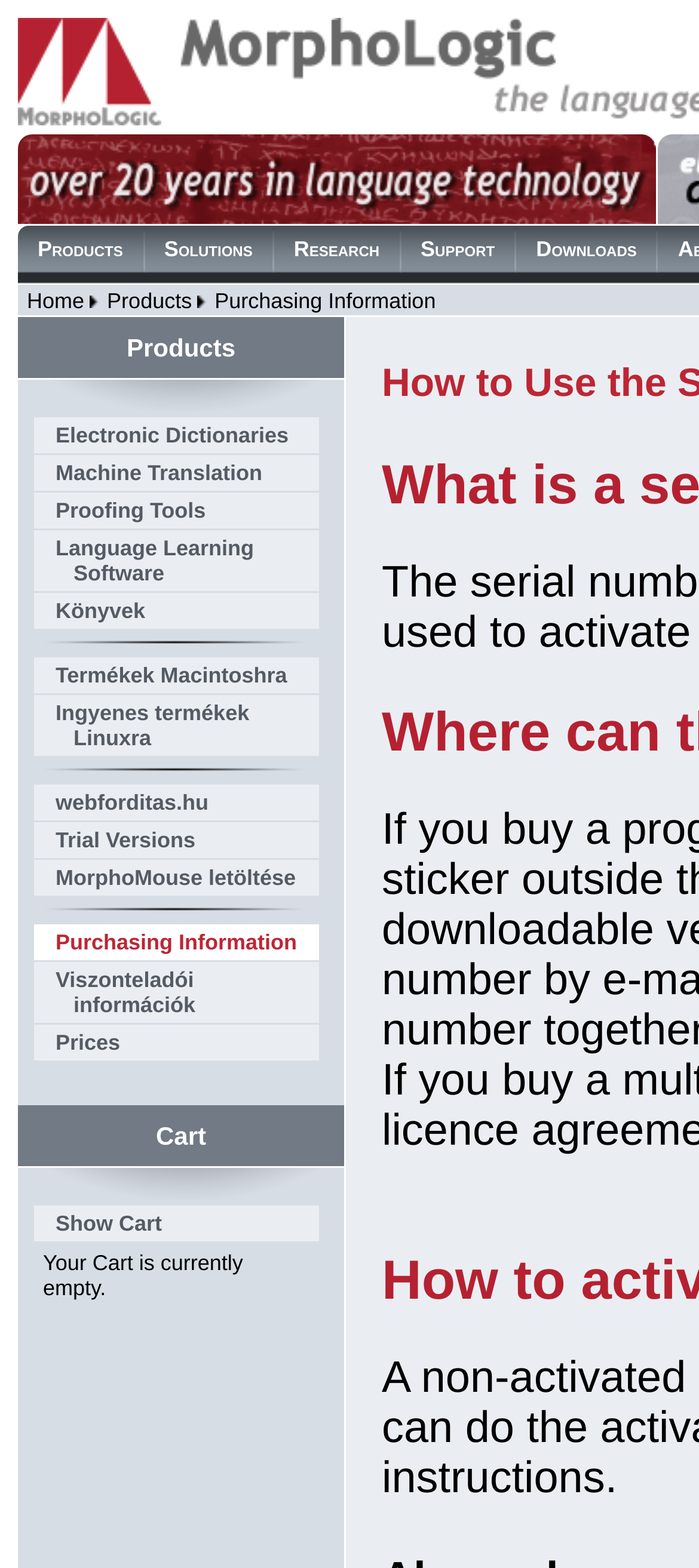Locate the bounding box for the described UI element: "Electronic Dictionaries". Ensure the coordinates are four float numbers between 0 and 1, formatted as [left, top, right, bottom].

[0.049, 0.266, 0.456, 0.289]